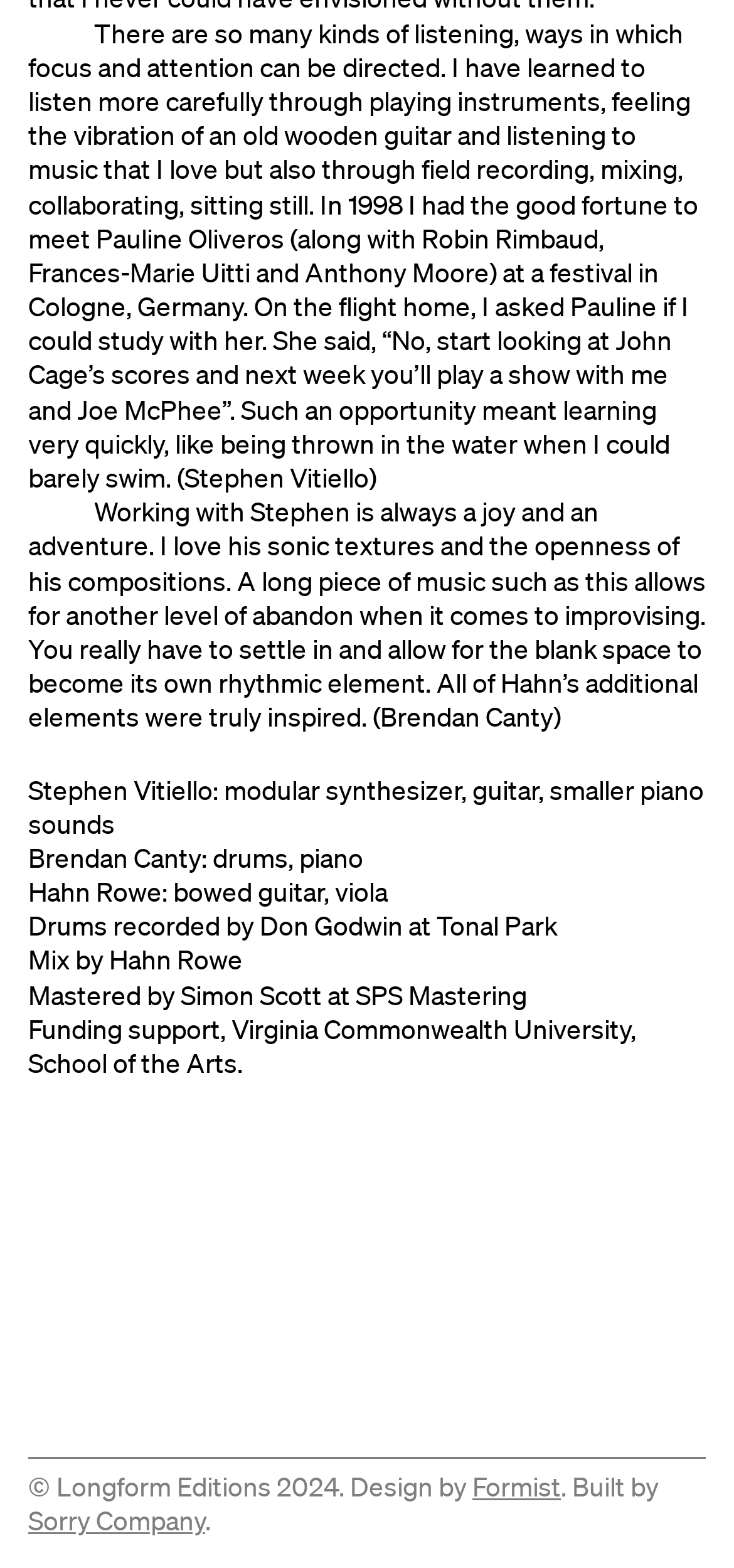Determine the bounding box of the UI element mentioned here: "Sorry Company". The coordinates must be in the format [left, top, right, bottom] with values ranging from 0 to 1.

[0.038, 0.96, 0.279, 0.981]